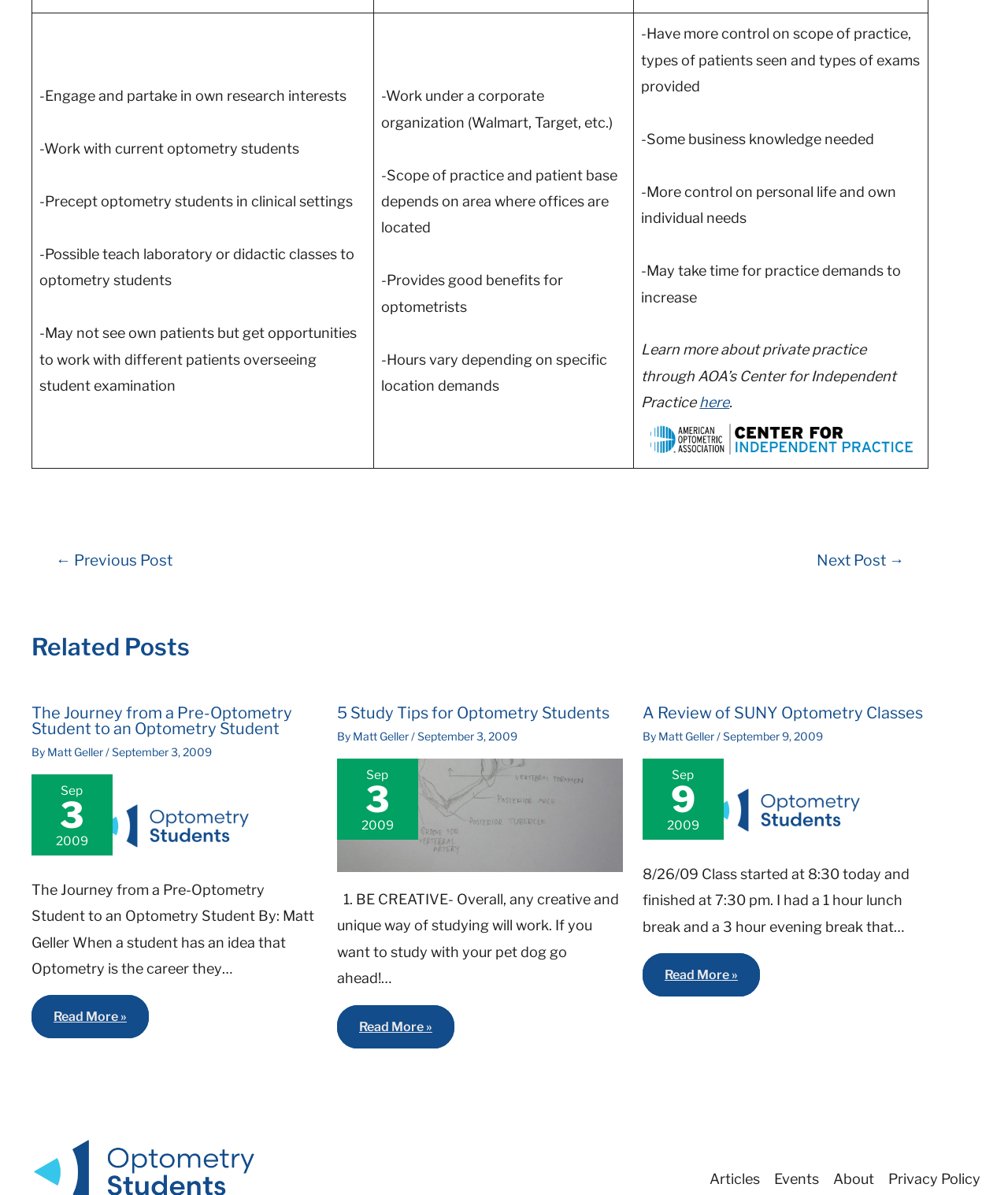Find the bounding box coordinates corresponding to the UI element with the description: "Matt Geller". The coordinates should be formatted as [left, top, right, bottom], with values as floats between 0 and 1.

[0.35, 0.61, 0.408, 0.621]